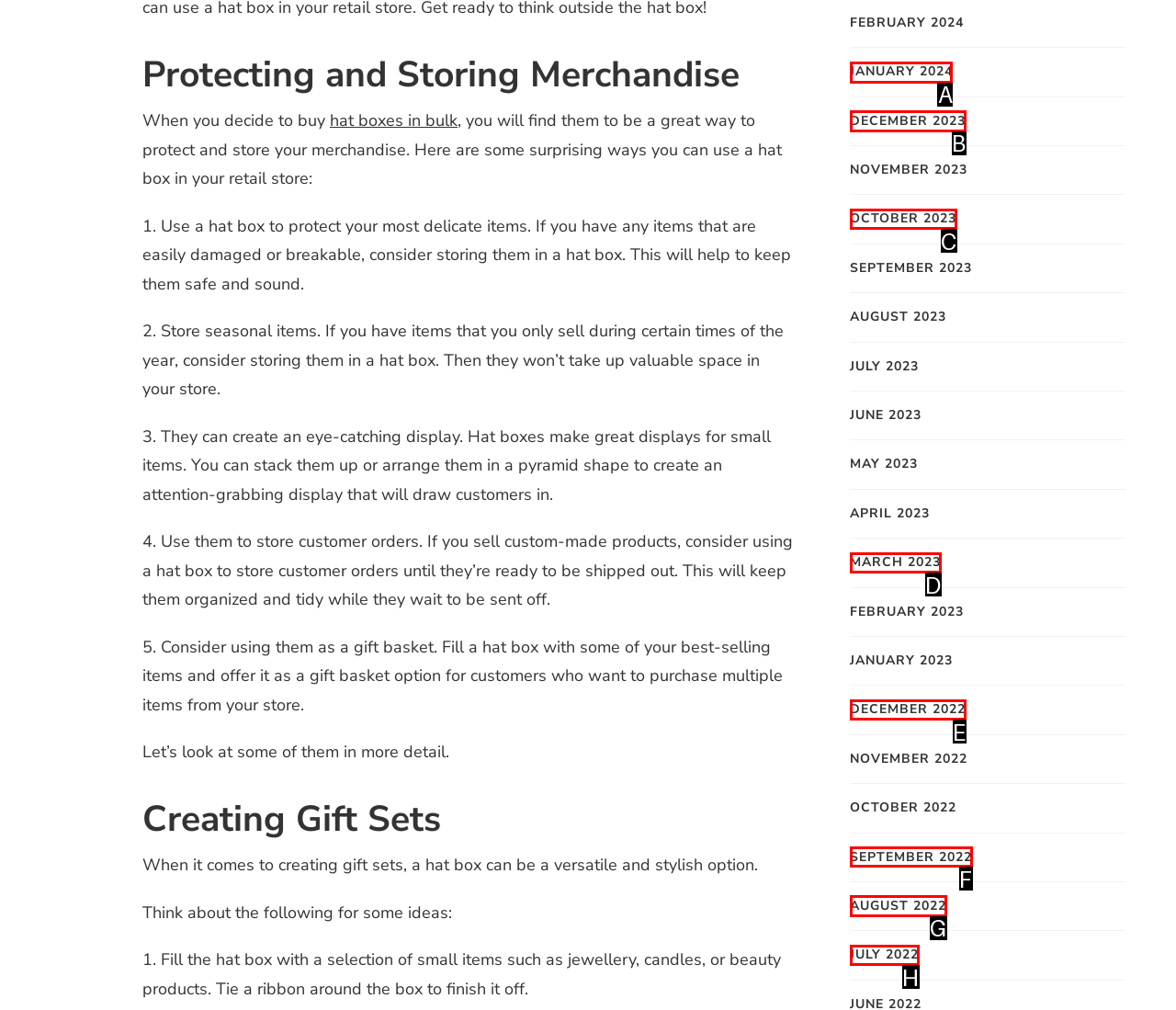Tell me which option I should click to complete the following task: Click on 'JANUARY 2024' Answer with the option's letter from the given choices directly.

A